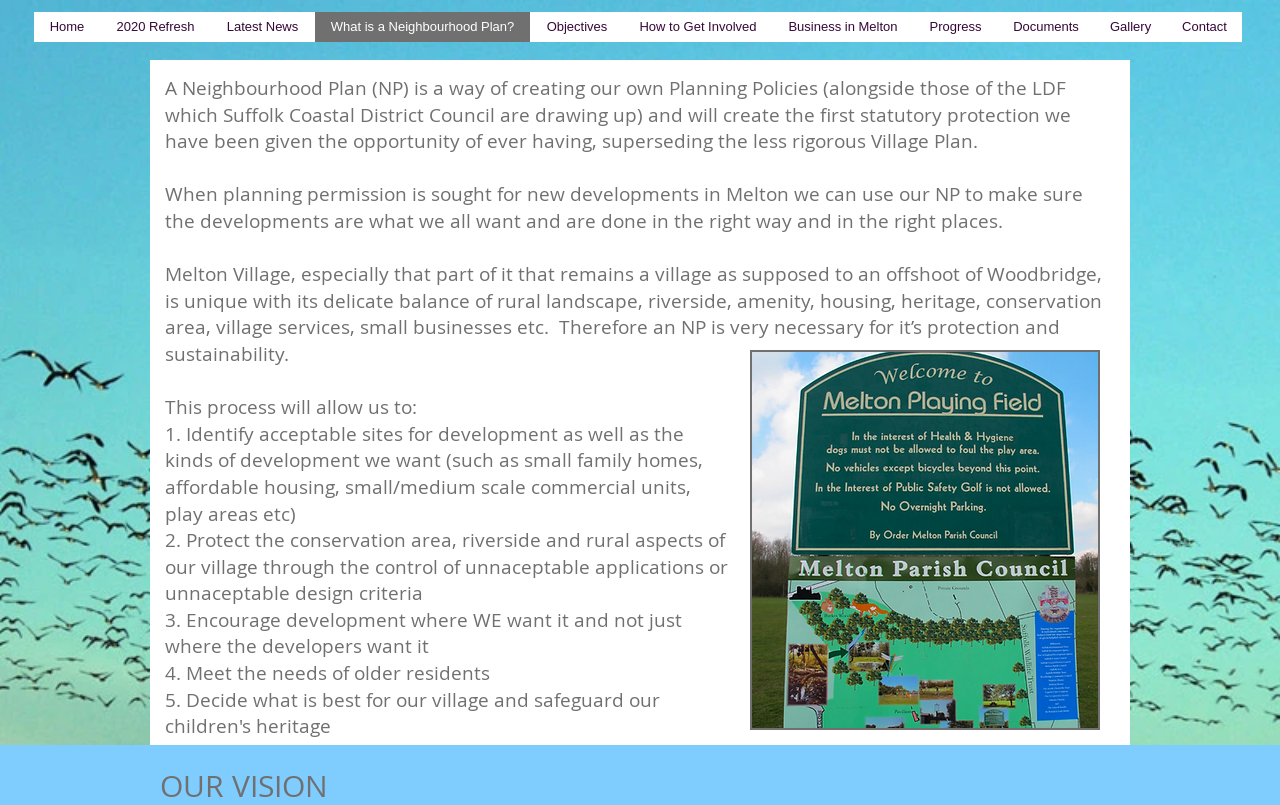What is one of the objectives of the Neighbourhood Plan?
Based on the screenshot, provide your answer in one word or phrase.

Identify acceptable sites for development